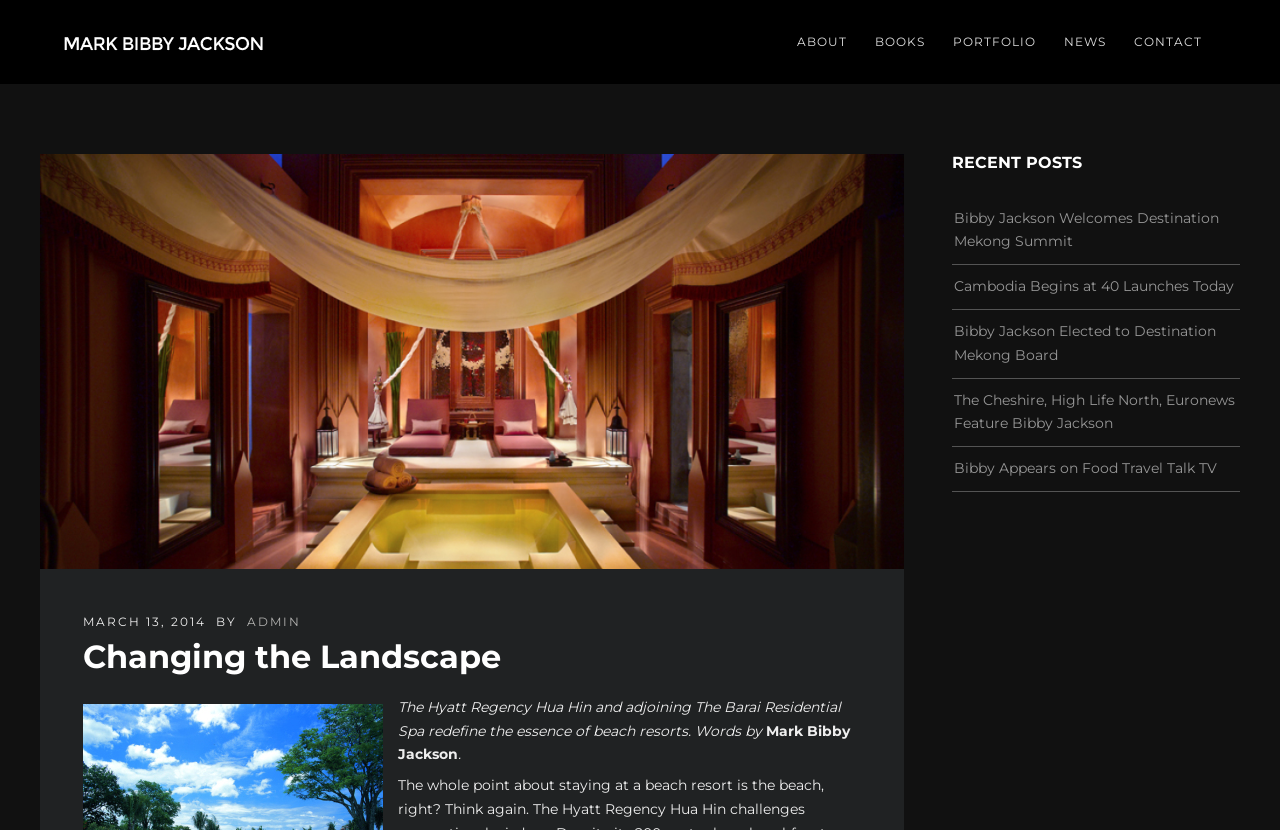Describe the webpage meticulously, covering all significant aspects.

The webpage appears to be a blog or article page, with a focus on the author Mark Bibby Jackson. At the top left, there is a link and an image, both labeled "Mark Bibby Jackson", which suggests that this is the author's profile or logo. 

To the right of the author's profile, there are five navigation links: "ABOUT", "BOOKS", "PORTFOLIO", "NEWS", and "CONTACT", which are evenly spaced and aligned horizontally. 

Below the navigation links, there is a time element displaying the date "MARCH 13, 2014", followed by the text "BY" and a link to "ADMIN". 

The main content of the page is headed by a title "Changing the Landscape", which is followed by a paragraph of text that describes the Hyatt Regency Hua Hin and The Barai Residential Spa, with the author's name "Mark Bibby Jackson" mentioned at the end of the paragraph. 

On the right side of the page, there is a complementary section with a heading "RECENT POSTS", which lists five links to recent articles or news items, including "Bibby Jackson Welcomes Destination Mekong Summit", "Cambodia Begins at 40 Launches Today", and others.